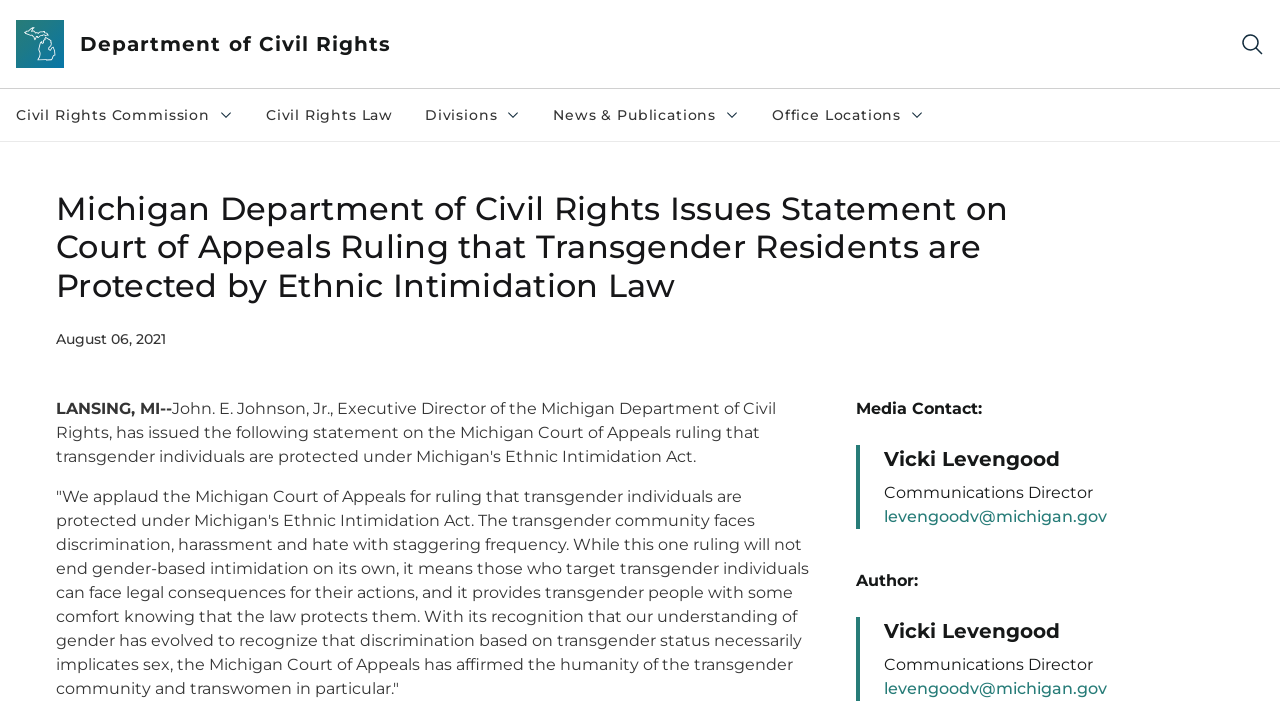What is the date of the statement? Using the information from the screenshot, answer with a single word or phrase.

August 06, 2021